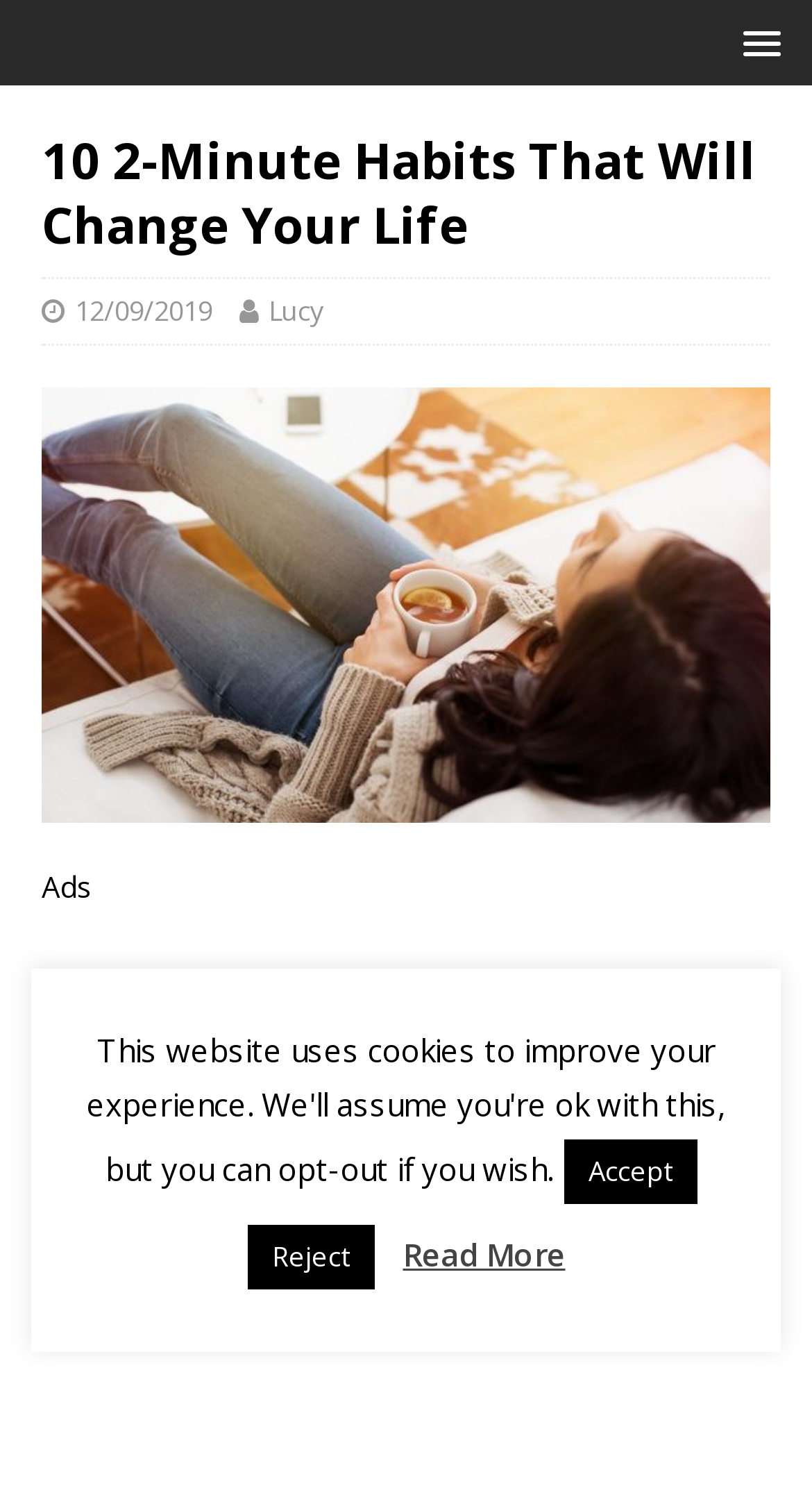Create a detailed description of the webpage's content and layout.

The webpage is about healthy habits and lifestyle changes. At the top, there is a header section that contains a heading "10 2-Minute Habits That Will Change Your Life" and two links, one showing the date "12/09/2019" and the other showing the author's name "Lucy". Below the heading, there is a large figure that takes up most of the width of the page, which contains an image. 

To the right of the image, there is a small text "Ads". At the bottom of the page, there are three buttons aligned horizontally: "Accept" on the right, "Reject" on the left, and "Read More" in the middle. The "Read More" button is slightly above the other two buttons.